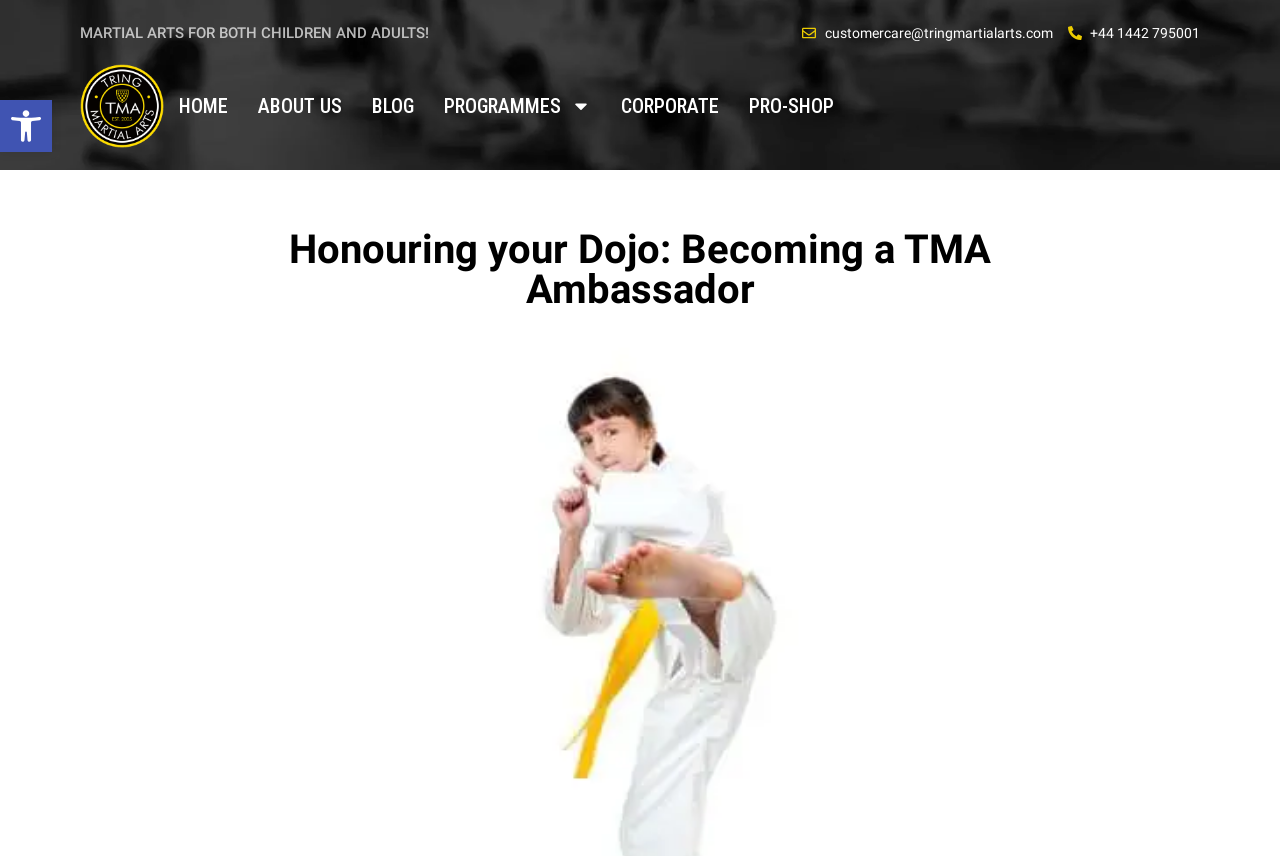Can you provide the bounding box coordinates for the element that should be clicked to implement the instruction: "Read about programmes"?

[0.347, 0.096, 0.462, 0.15]